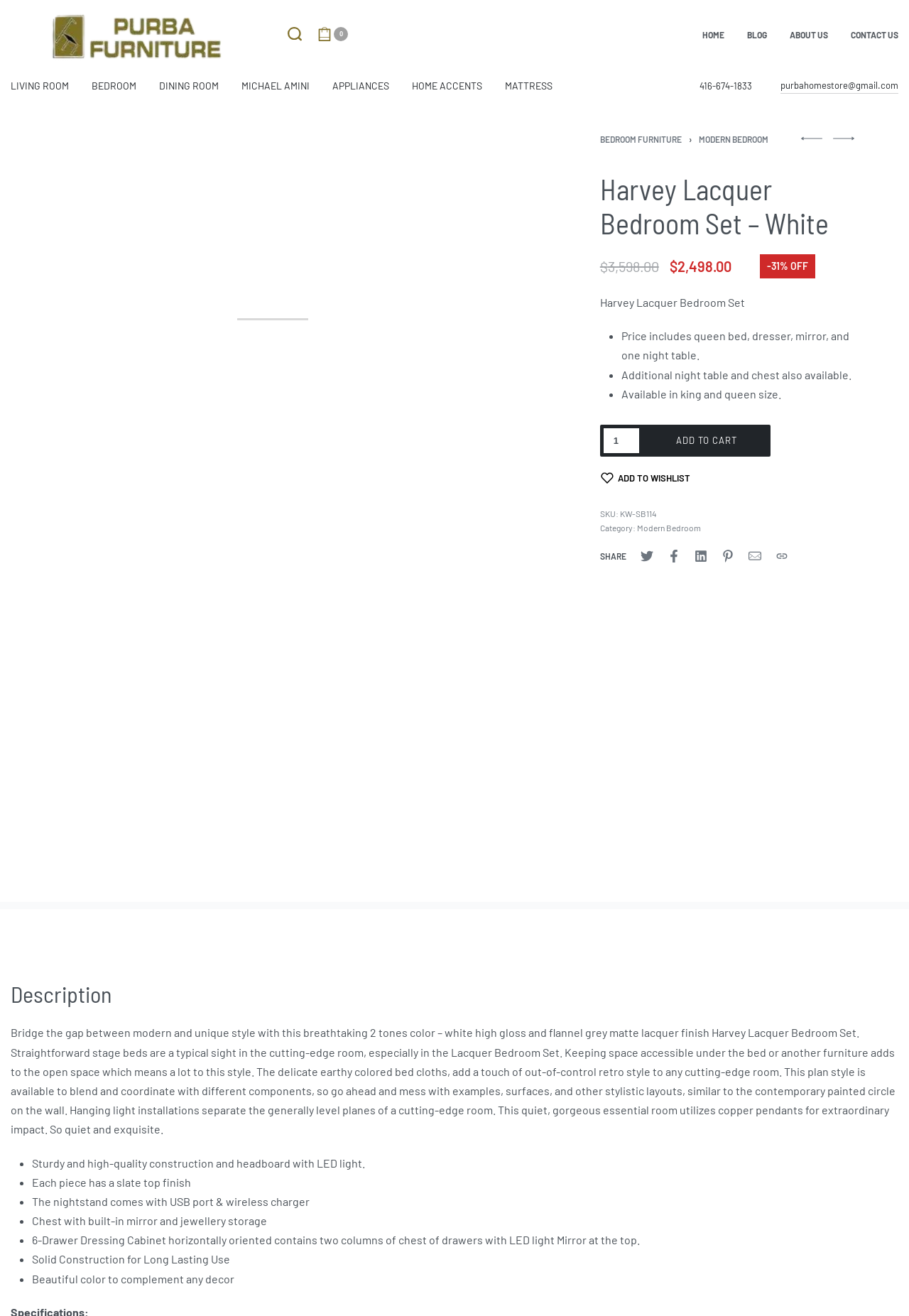What is the material of the nightstand?
Craft a detailed and extensive response to the question.

I found the material of the nightstand in the product description section, which mentions that each piece has a slate top finish.